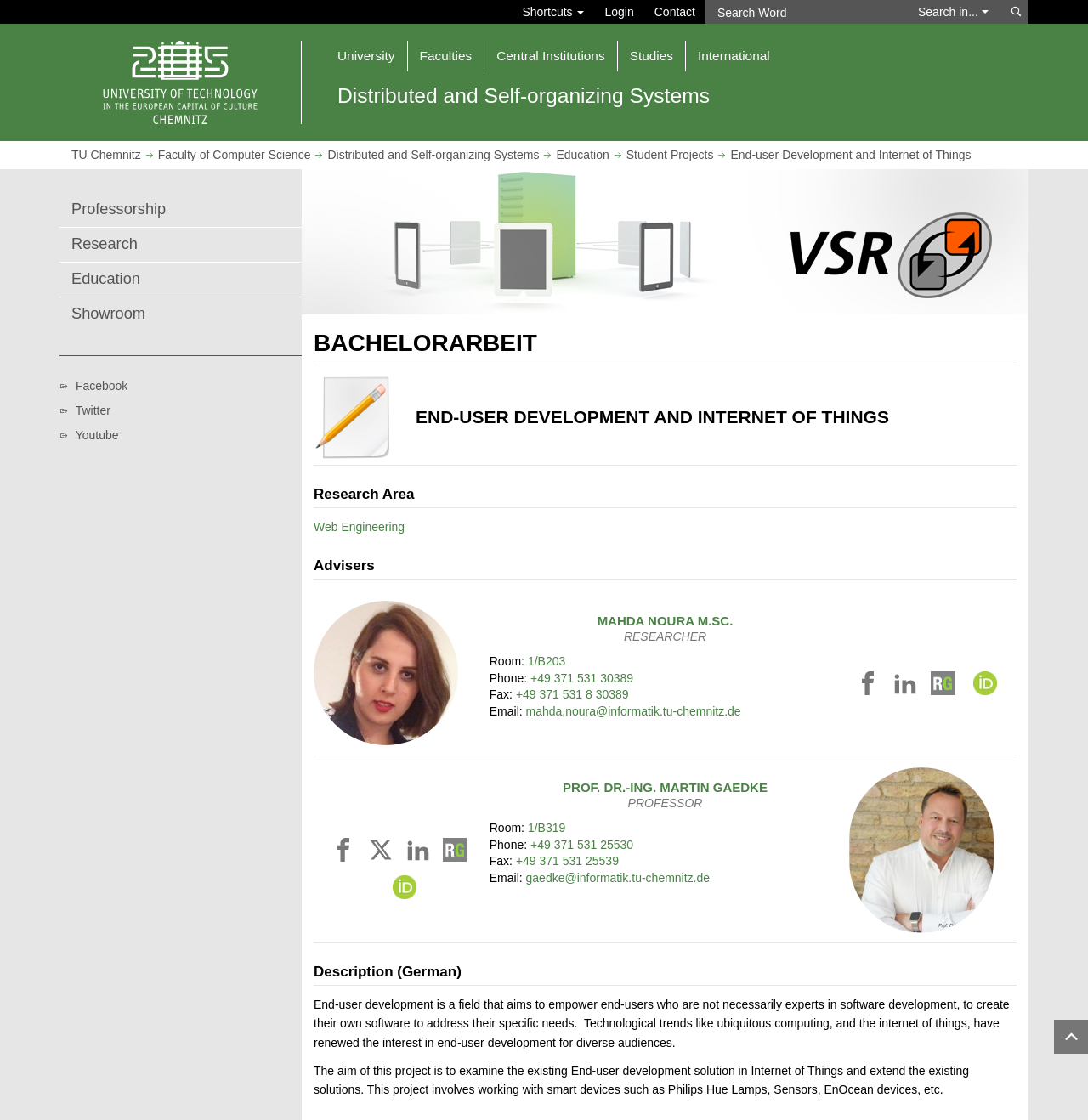Locate the bounding box coordinates of the clickable region necessary to complete the following instruction: "View IMPRESSUM". Provide the coordinates in the format of four float numbers between 0 and 1, i.e., [left, top, right, bottom].

None